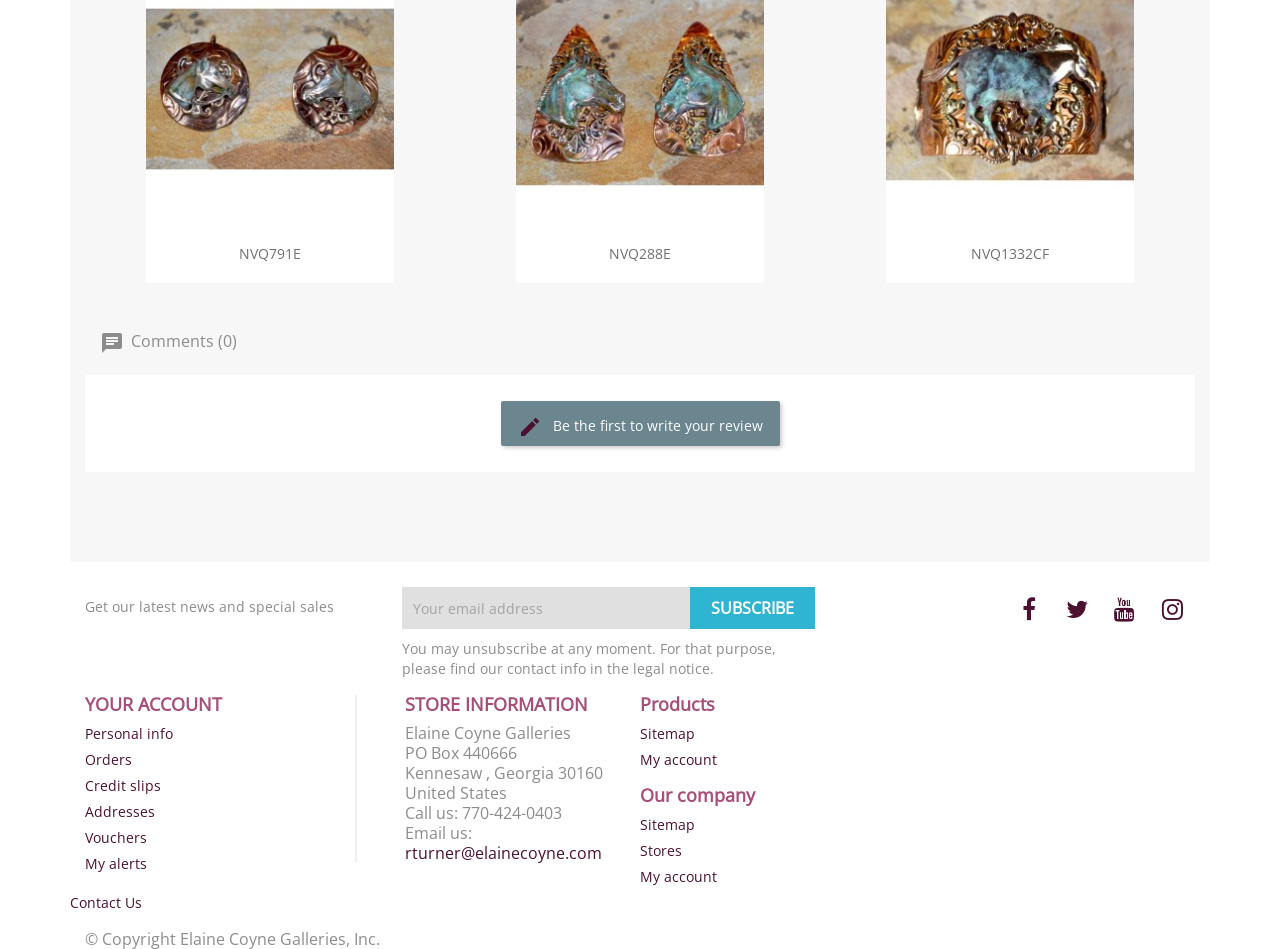Determine the bounding box coordinates for the element that should be clicked to follow this instruction: "Write a review". The coordinates should be given as four float numbers between 0 and 1, in the format [left, top, right, bottom].

[0.391, 0.423, 0.609, 0.47]